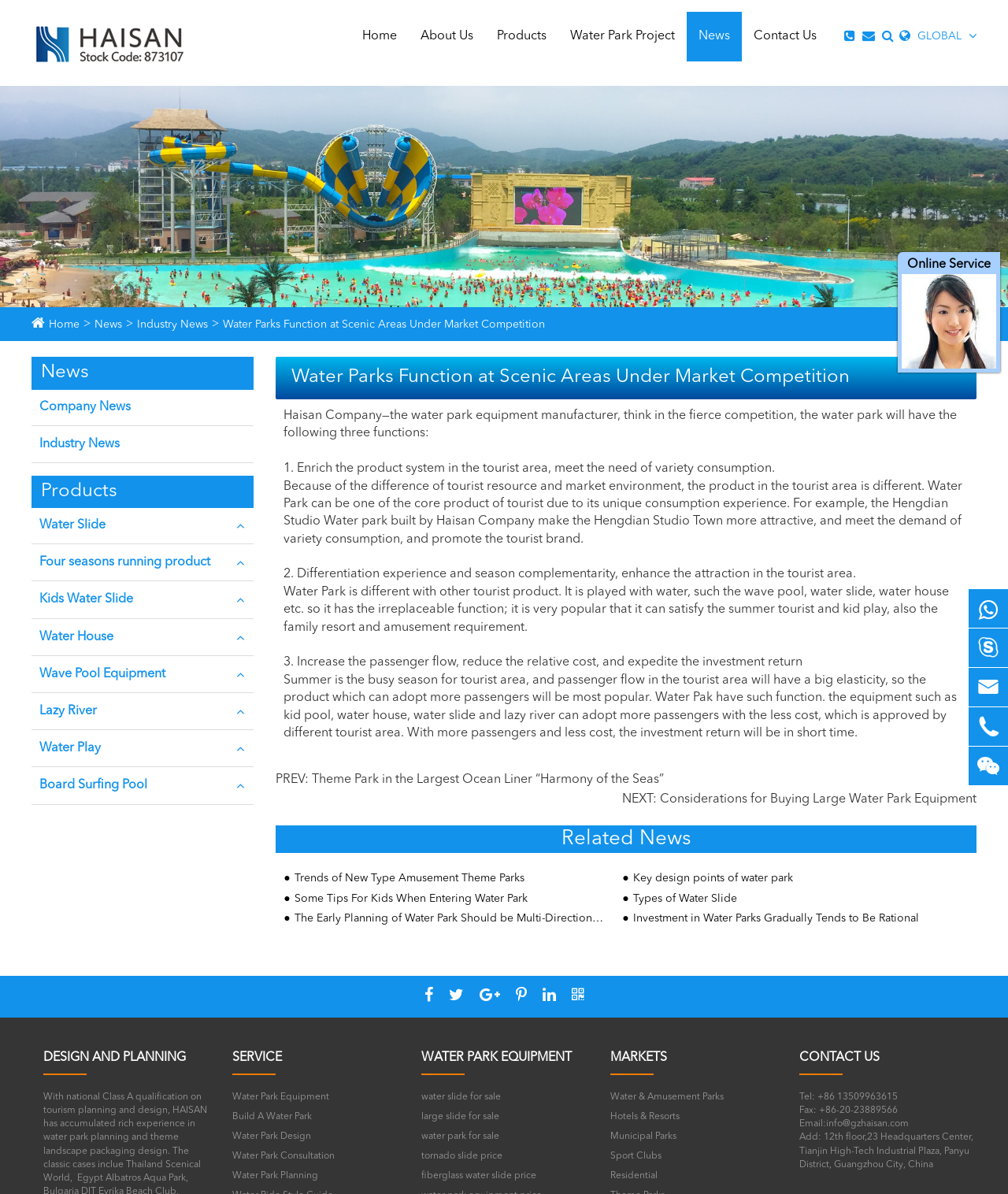Provide a thorough description of this webpage.

This webpage is about Haisan Company, a water park equipment manufacturer. At the top, there is a logo and a navigation menu with links to "Home", "About Us", "Products", "Water Park Project", "News", and "Contact Us". Below the navigation menu, there is a large image that spans the entire width of the page, with a heading "Water Parks Function at Scenic Areas Under Market Competition" above it.

The main content of the page is divided into several sections. The first section has a heading "Water Parks Function at Scenic Areas Under Market Competition" and describes the three functions of water parks in scenic areas, including enriching the product system, providing differentiation experience and season complementarity, and increasing passenger flow and reducing relative cost.

Below this section, there are links to related news articles, including "Theme Park in the Largest Ocean Liner “Harmony of the Seas”" and "Considerations for Buying Large Water Park Equipment". There are also several headings with links to other news articles, including "Trends of New Type Amusement Theme Parks", "Key design points of water park", and "Some Tips For Kids When Entering Water Park".

On the left side of the page, there are links to different categories, including "News", "Products", and "Company News". Under the "Products" category, there are links to specific products, such as "Water Slide", "Four seasons running product", and "Wave Pool Equipment".

At the bottom of the page, there are links to "DESIGN AND PLANNING", "SERVICE", and "WATER PARK EQUIPMENT", with sub-links to more specific topics, such as "Water Park Design", "Water Park Consultation", and "water slide for sale".